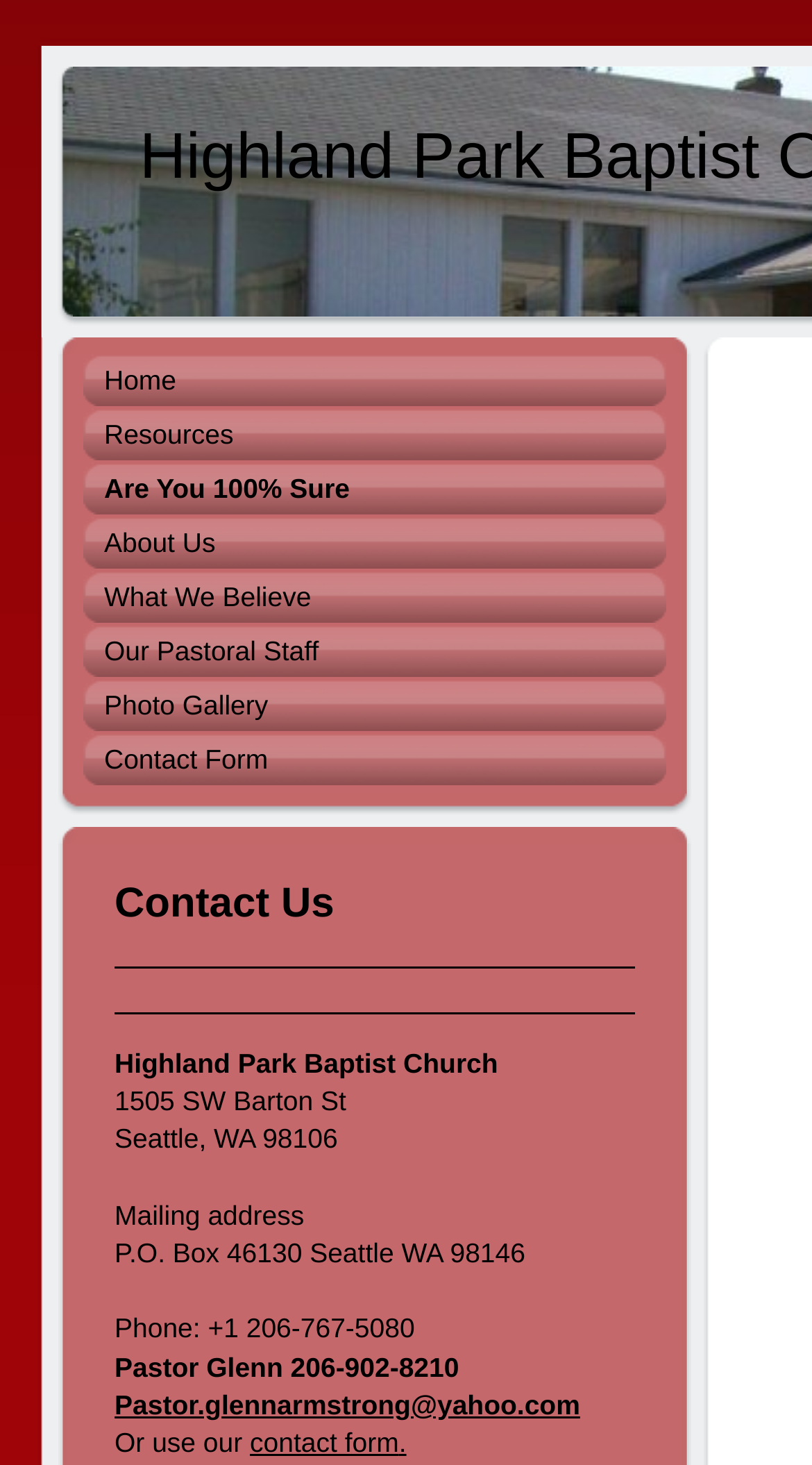Could you determine the bounding box coordinates of the clickable element to complete the instruction: "view resources"? Provide the coordinates as four float numbers between 0 and 1, i.e., [left, top, right, bottom].

[0.103, 0.279, 0.821, 0.316]